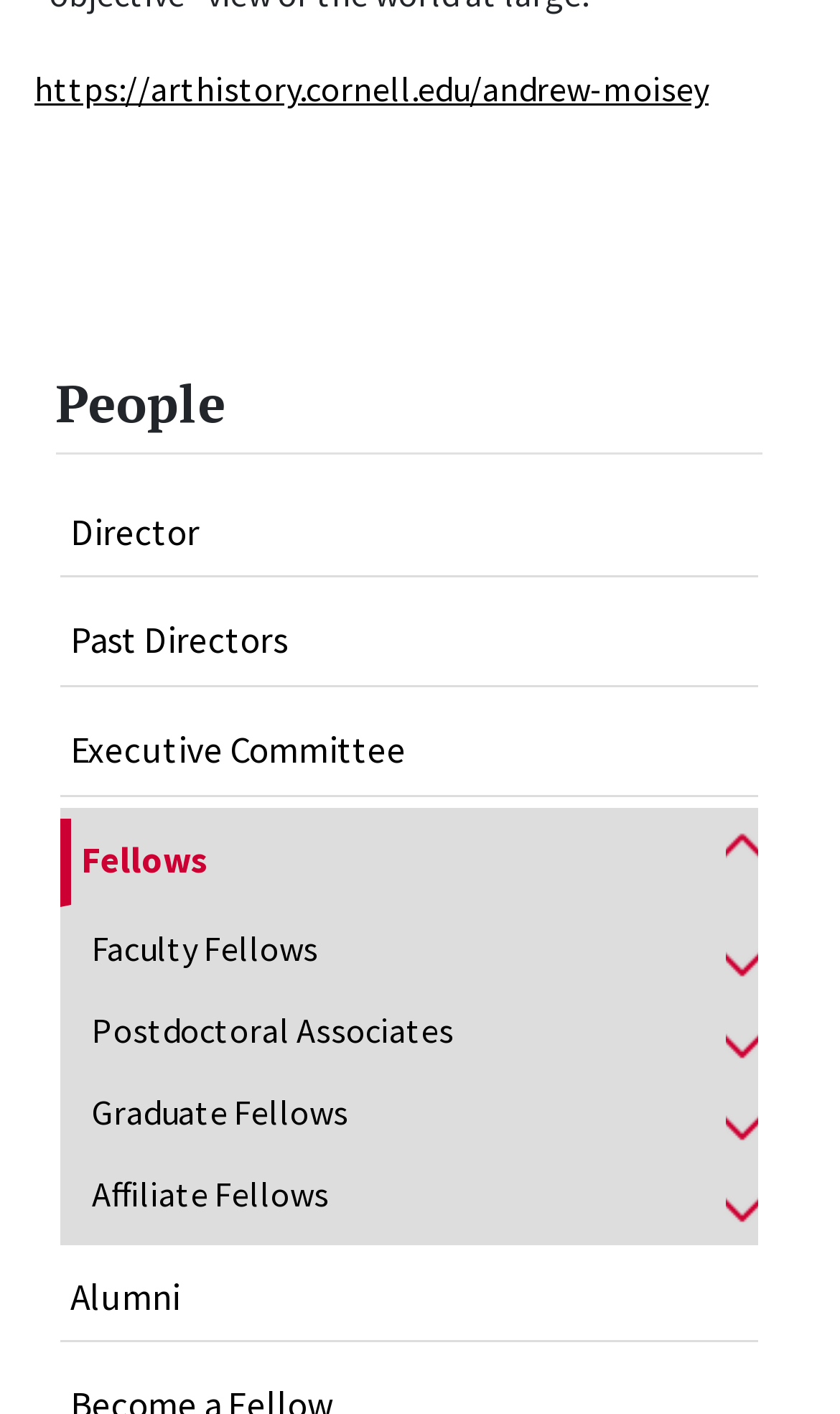Answer the question with a brief word or phrase:
What is the last category of people listed?

Alumni